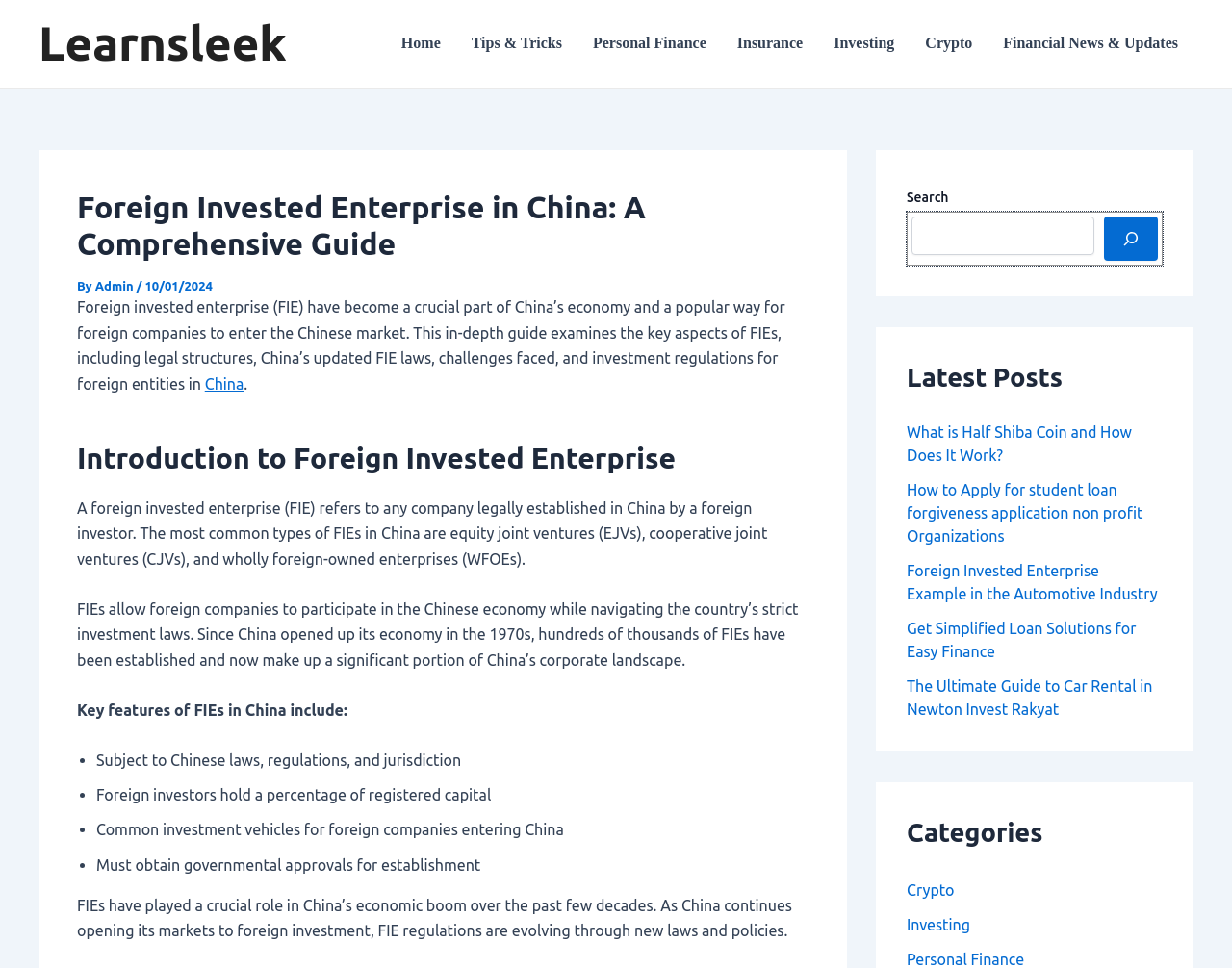What is the significance of FIEs in China's economy? Examine the screenshot and reply using just one word or a brief phrase.

Crucial part of China's economy